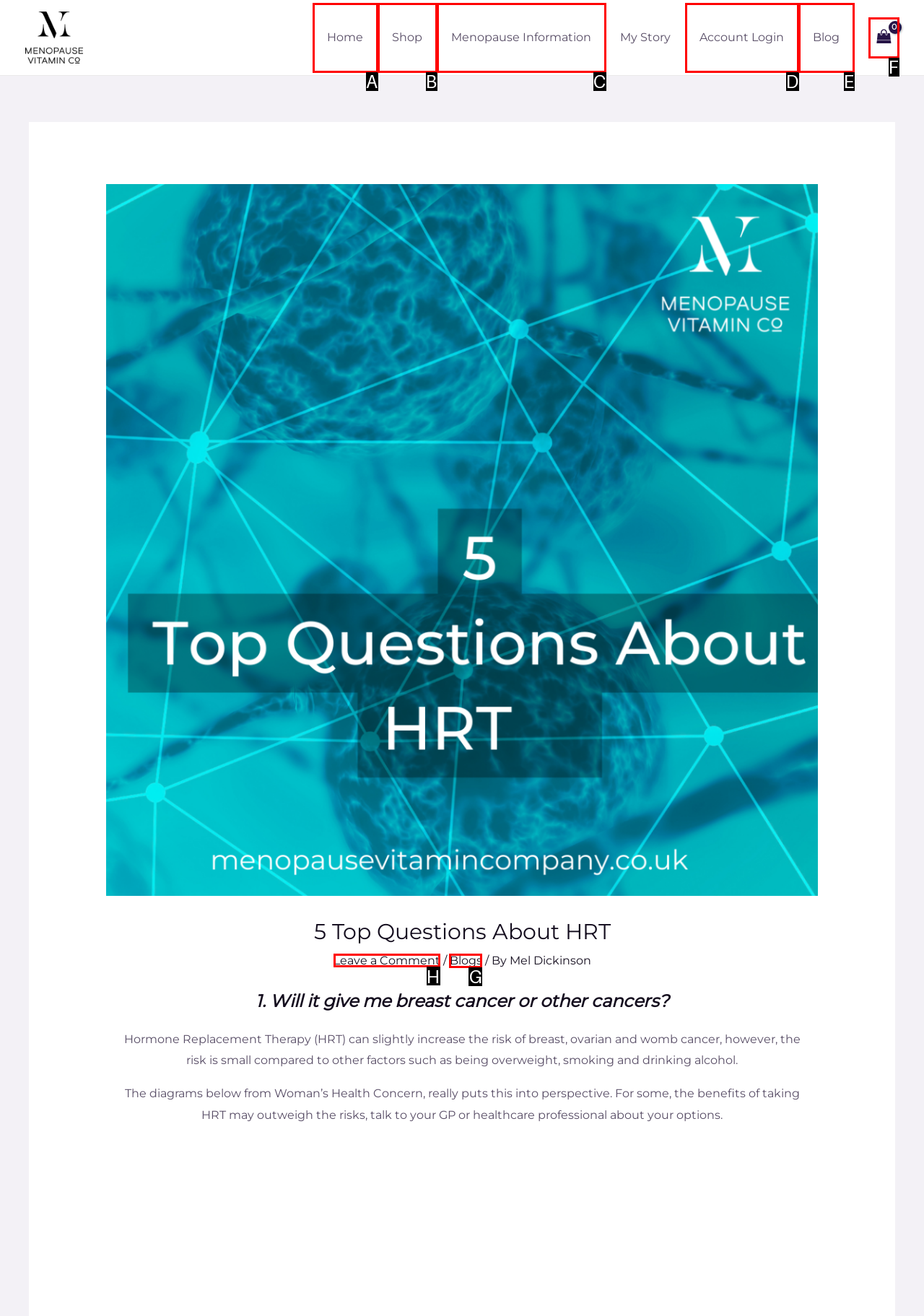Provide the letter of the HTML element that you need to click on to perform the task: Leave a comment on the blog post.
Answer with the letter corresponding to the correct option.

H